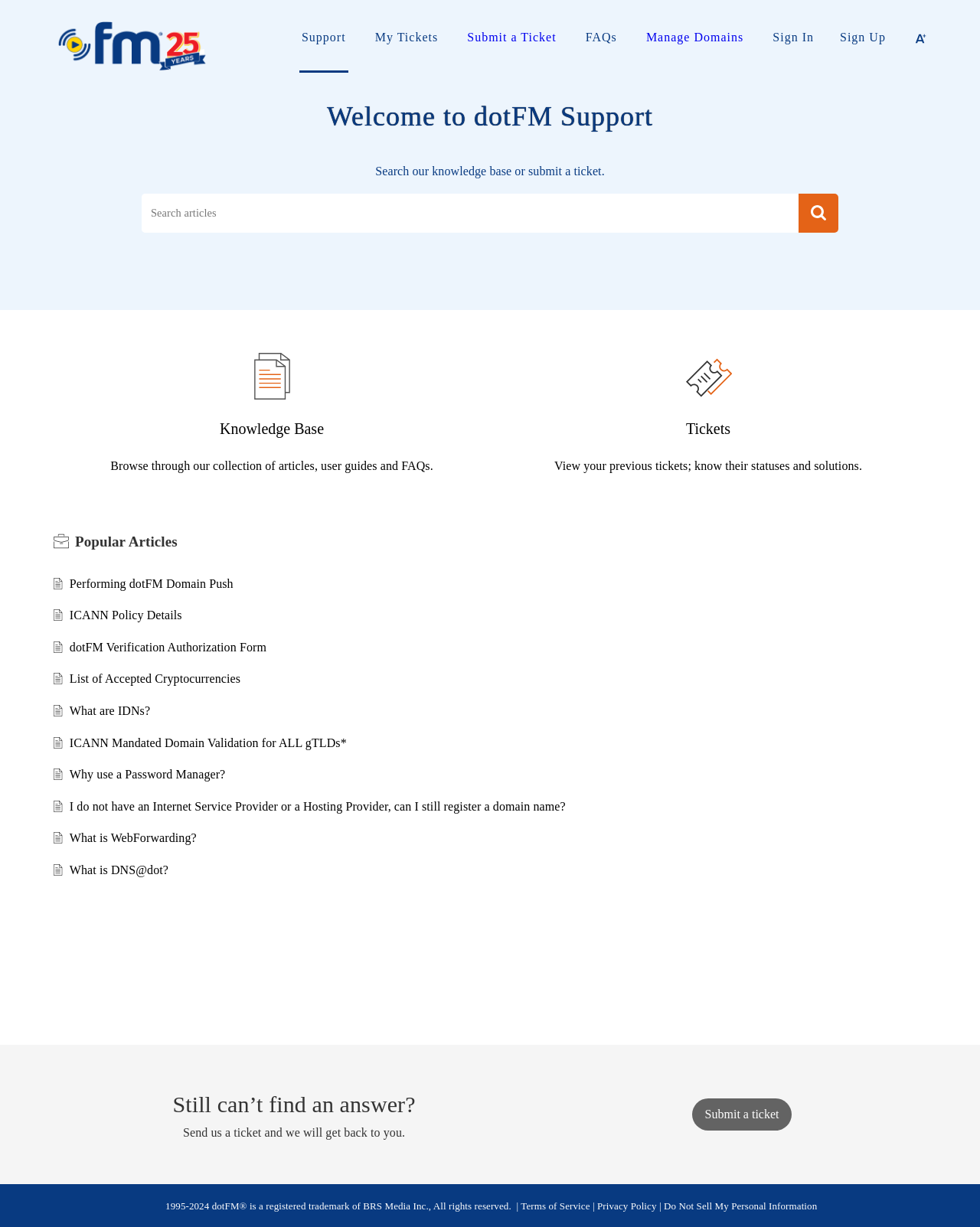What is the topic of the article 'Performing dotFM Domain Push'?
Based on the image, give a concise answer in the form of a single word or short phrase.

Domain push